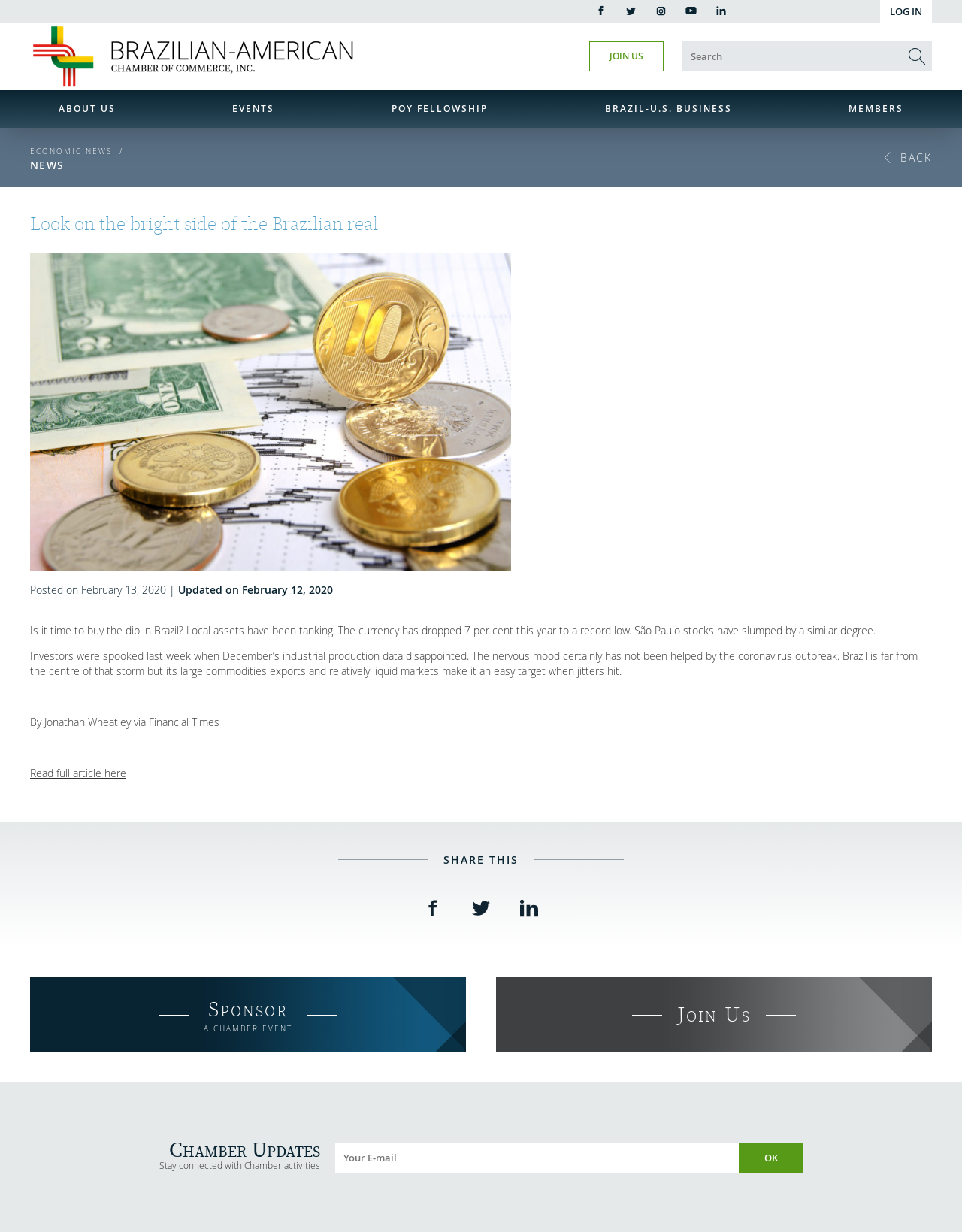Please find the top heading of the webpage and generate its text.

Look on the bright side of the Brazilian real